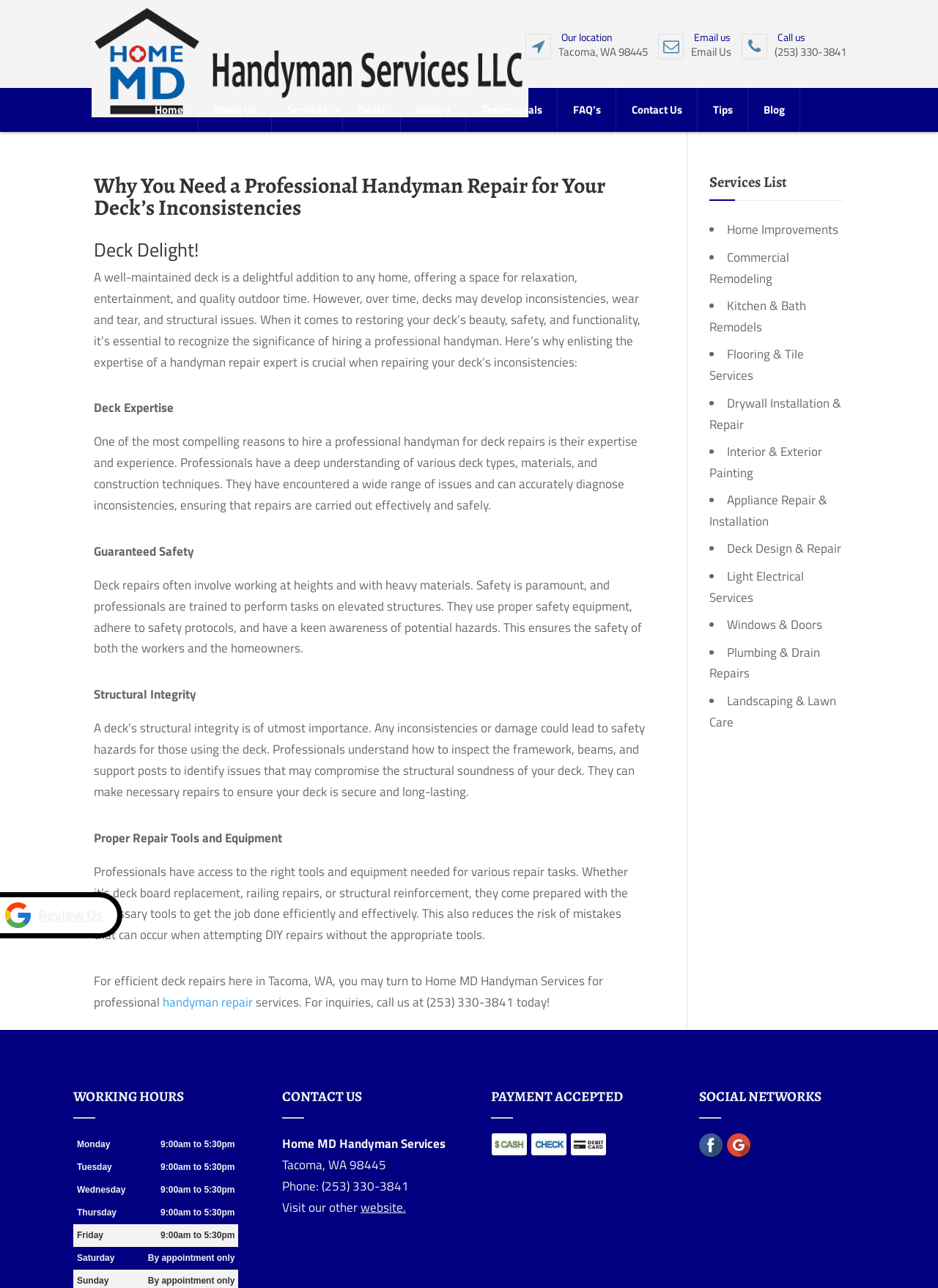Provide a one-word or brief phrase answer to the question:
What is the address?

Tacoma, WA 98445